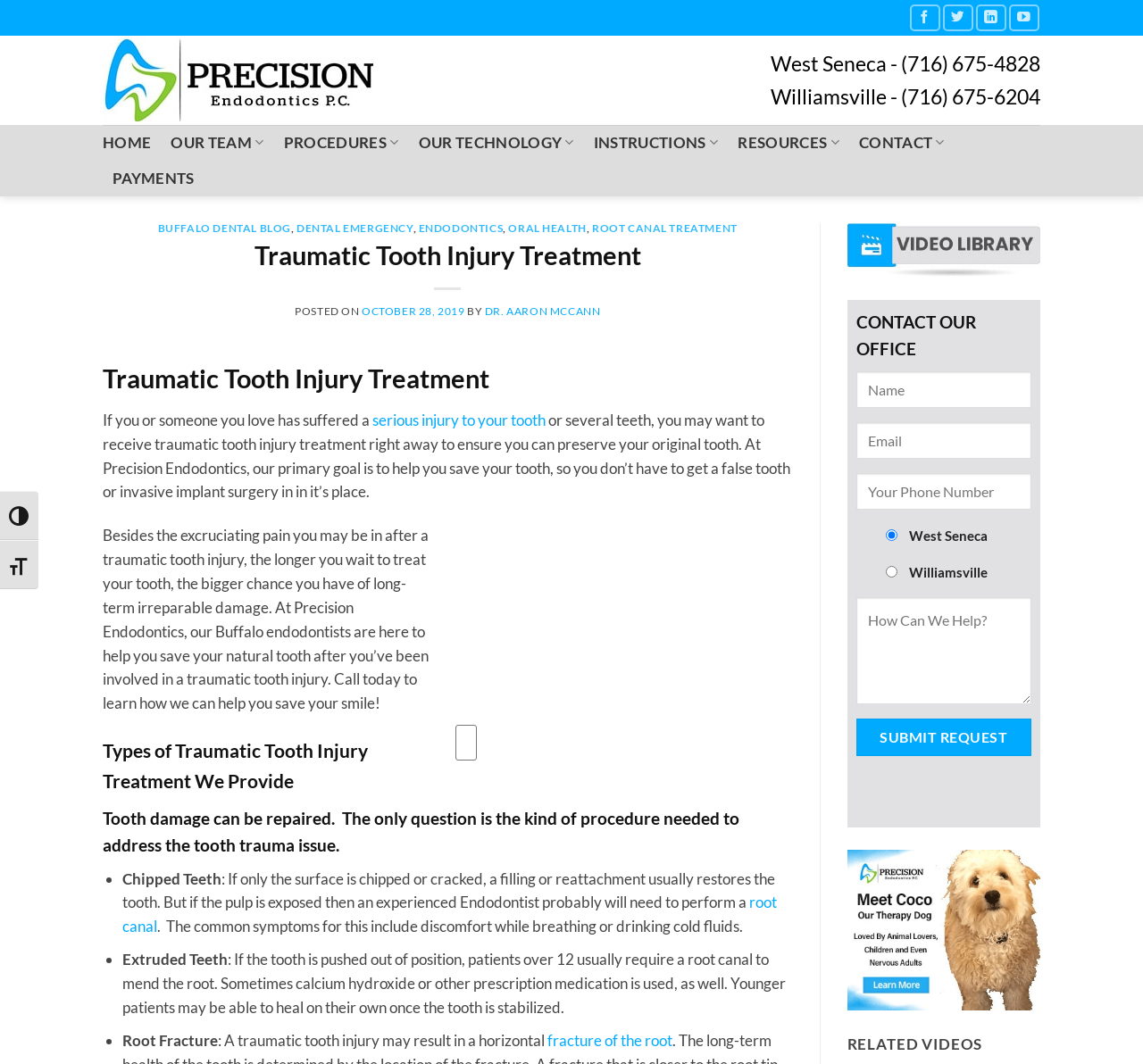Determine the bounding box coordinates of the region I should click to achieve the following instruction: "Toggle high contrast". Ensure the bounding box coordinates are four float numbers between 0 and 1, i.e., [left, top, right, bottom].

[0.0, 0.462, 0.033, 0.508]